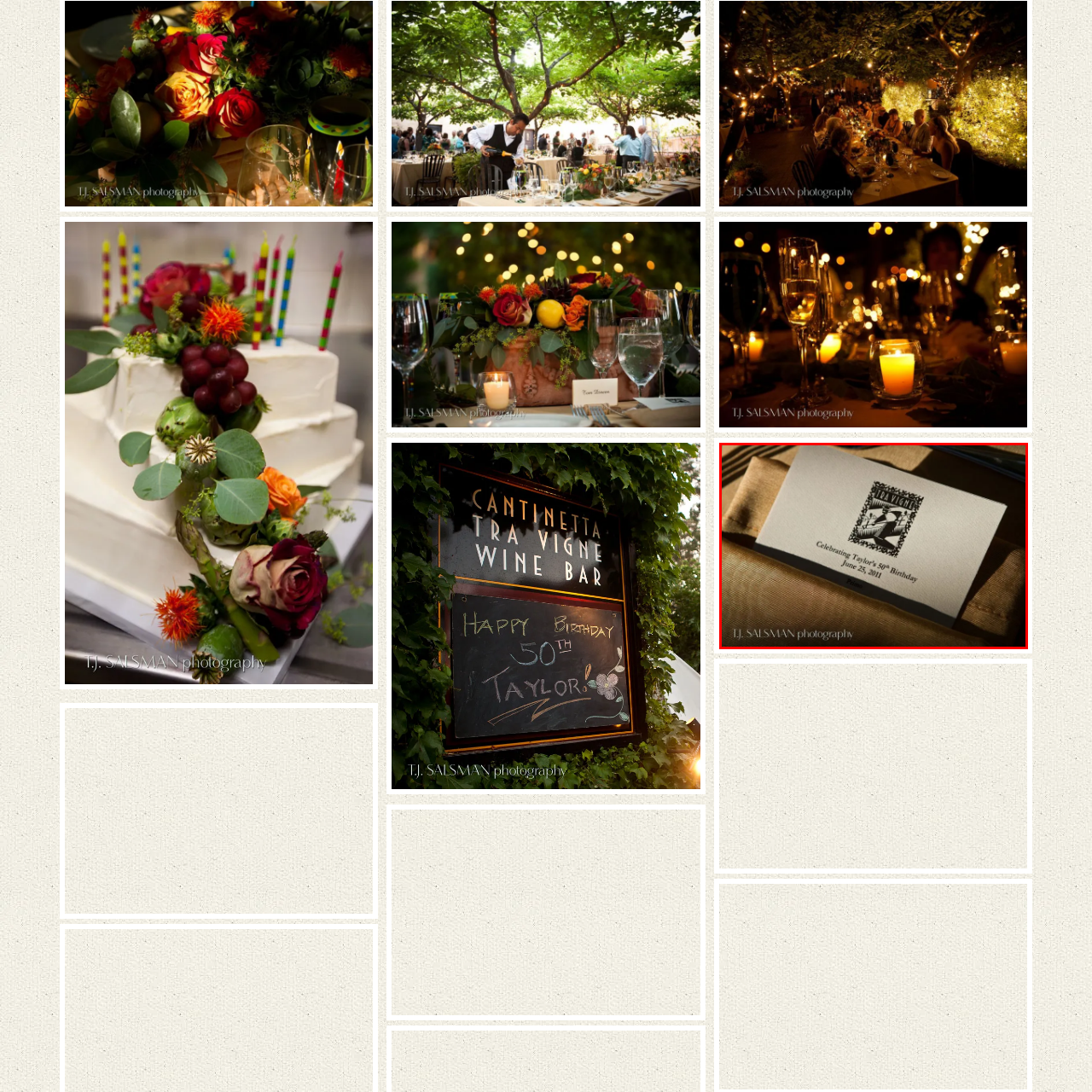Focus on the image marked by the red bounding box and offer an in-depth answer to the subsequent question based on the visual content: What is the name of the decorative graphic at the top of the invitation card?

The answer can be obtained by examining the decorative graphic at the top of the invitation card, which includes the words 'La Vigna' within an ornate border.